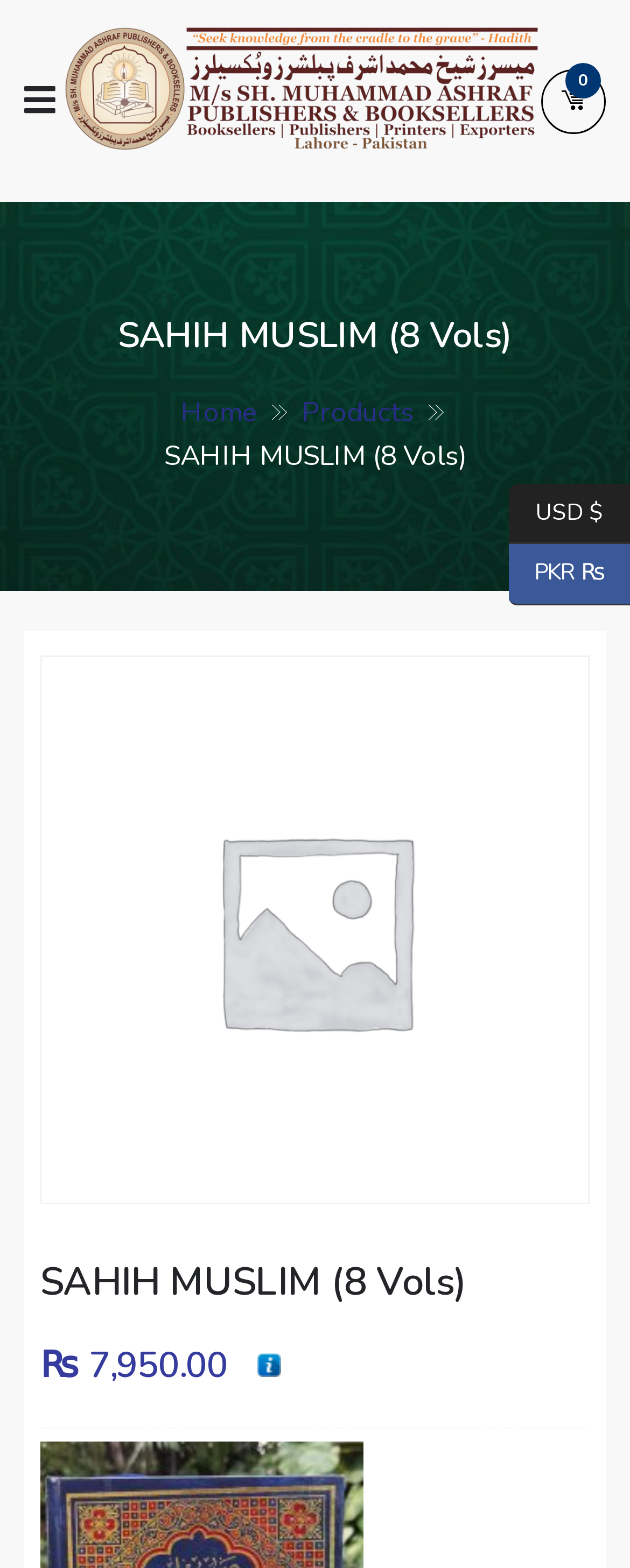What is the title or heading displayed on the webpage?

Ashraf Islamic Books